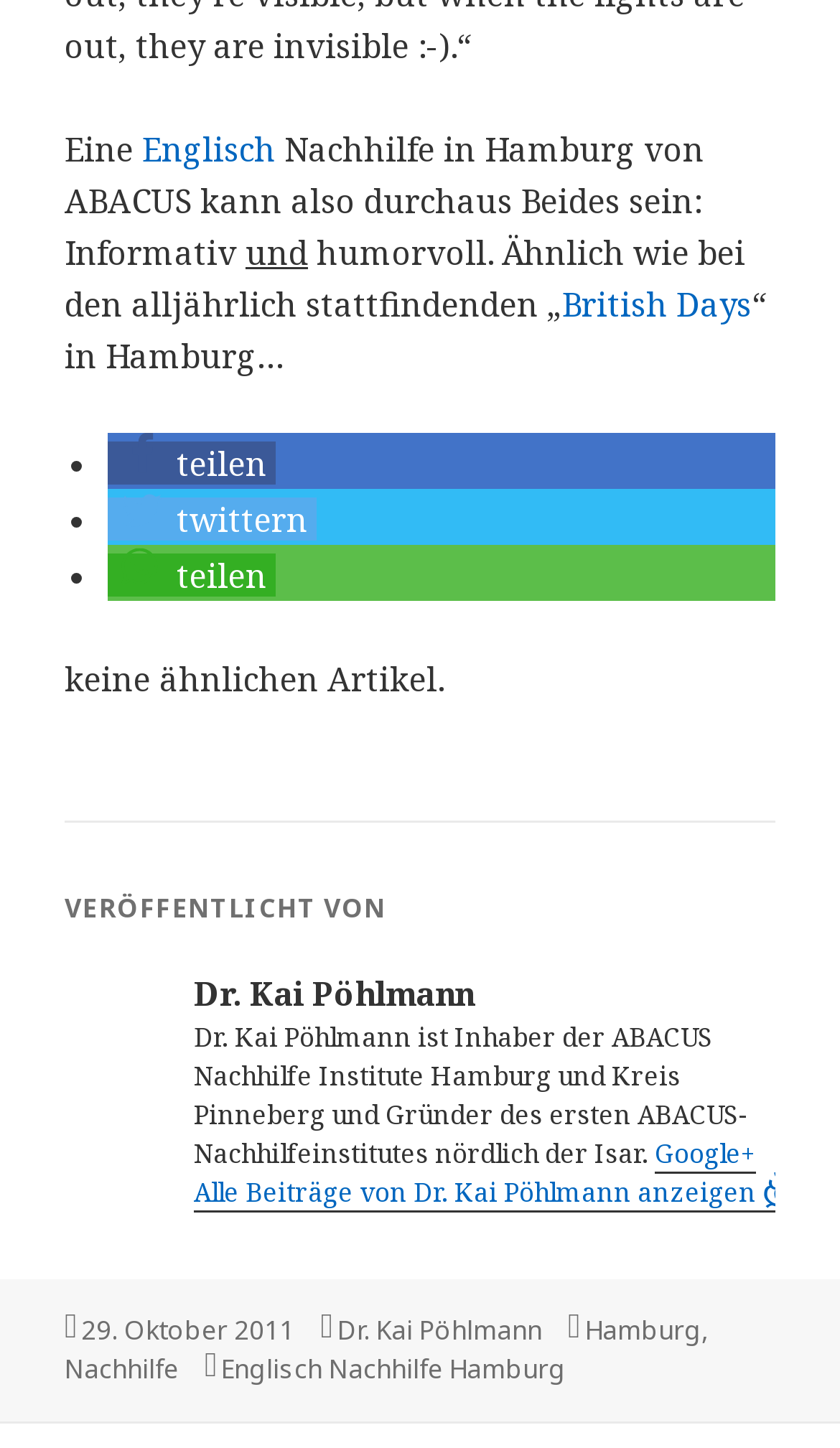Use a single word or phrase to answer the question:
What is the category of the article?

Hamburg, Nachhilfe